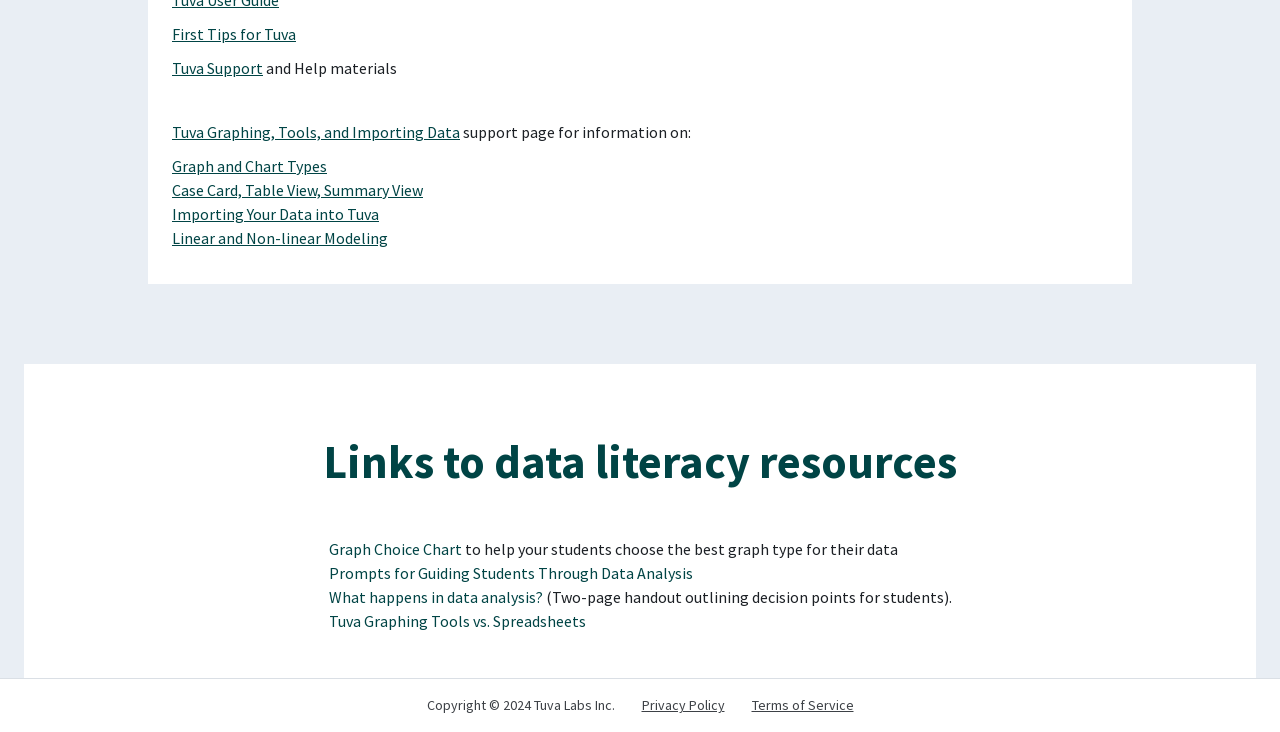What is the main topic of the webpage?
Provide a fully detailed and comprehensive answer to the question.

The webpage appears to be a collection of resources and support materials for Tuva, a graphing and data analysis tool. The links and text on the page suggest that it is a hub for users to find help and guidance on using Tuva.